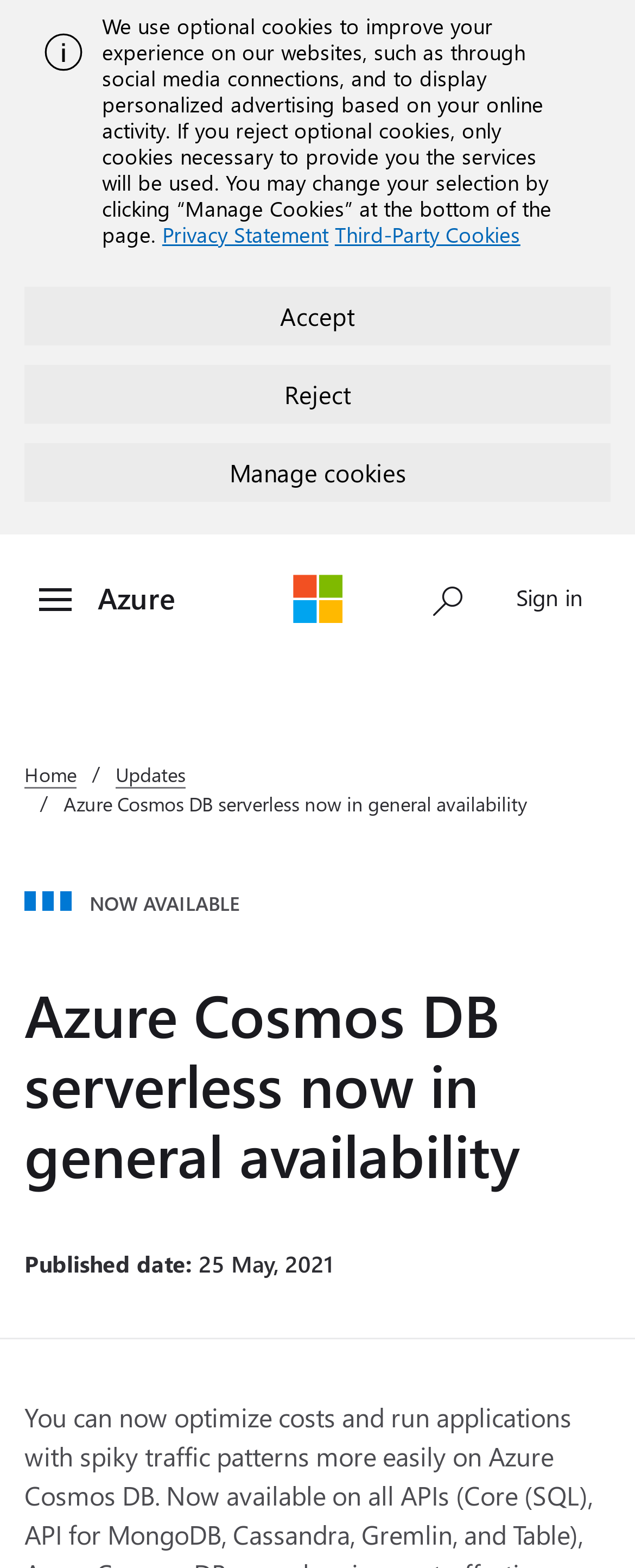Identify the bounding box coordinates for the UI element described as: "Sign in".

[0.762, 0.353, 0.969, 0.409]